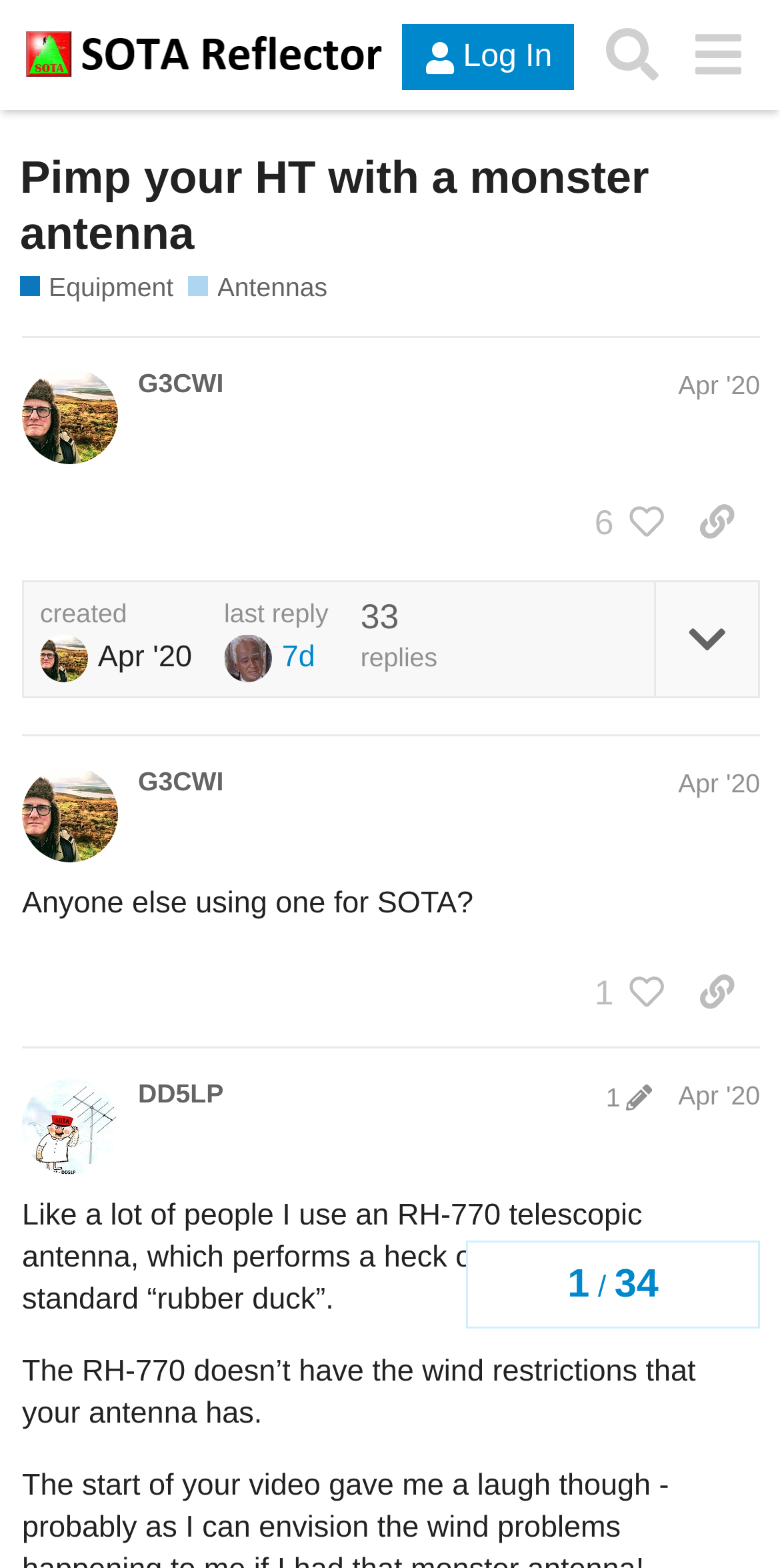From the image, can you give a detailed response to the question below:
How many posts are on this page?

I counted the number of regions with the label 'post #' and found two, indicating that there are two posts on this page.